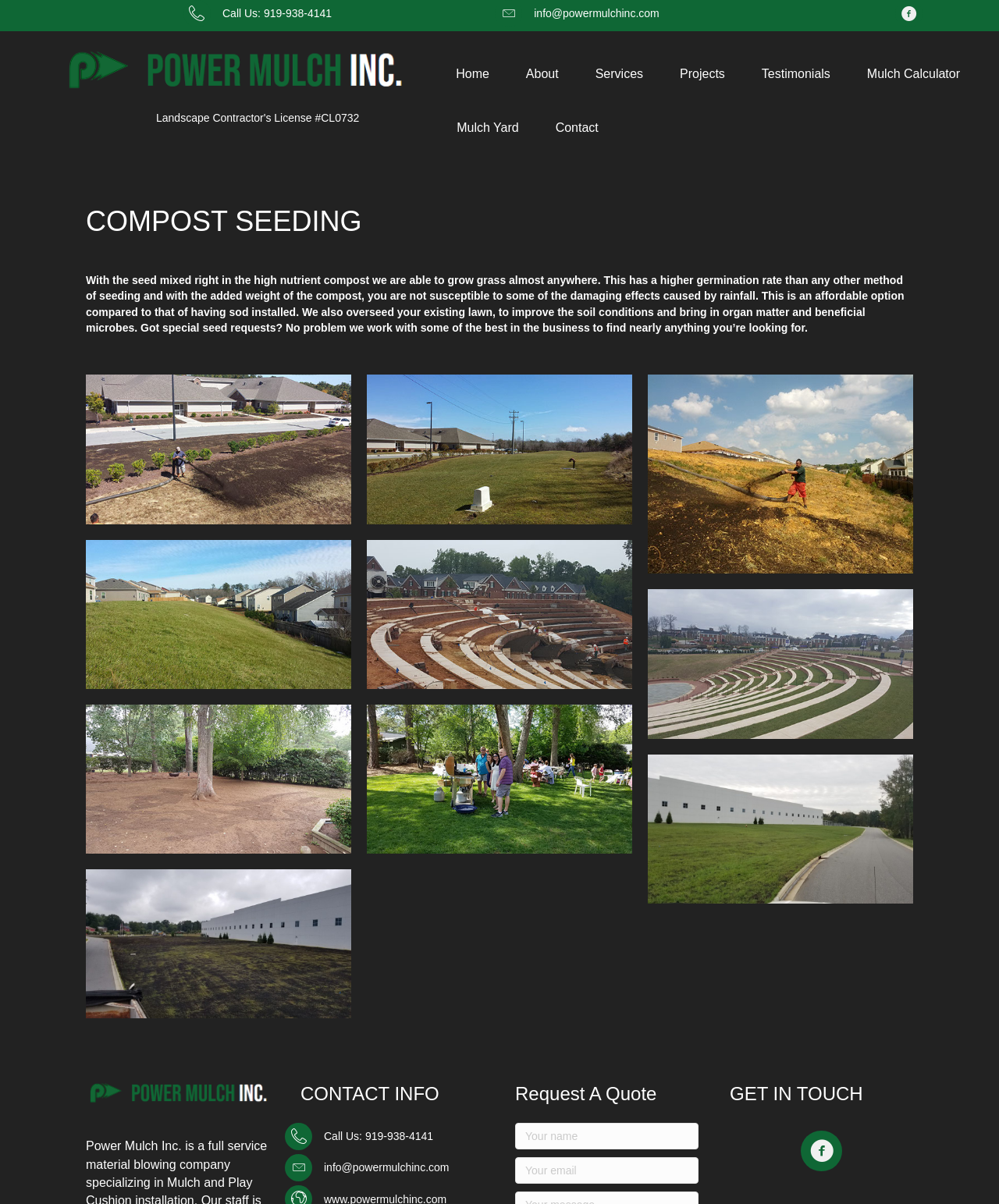What is the phone number to call?
Based on the image, provide your answer in one word or phrase.

919-938-4141